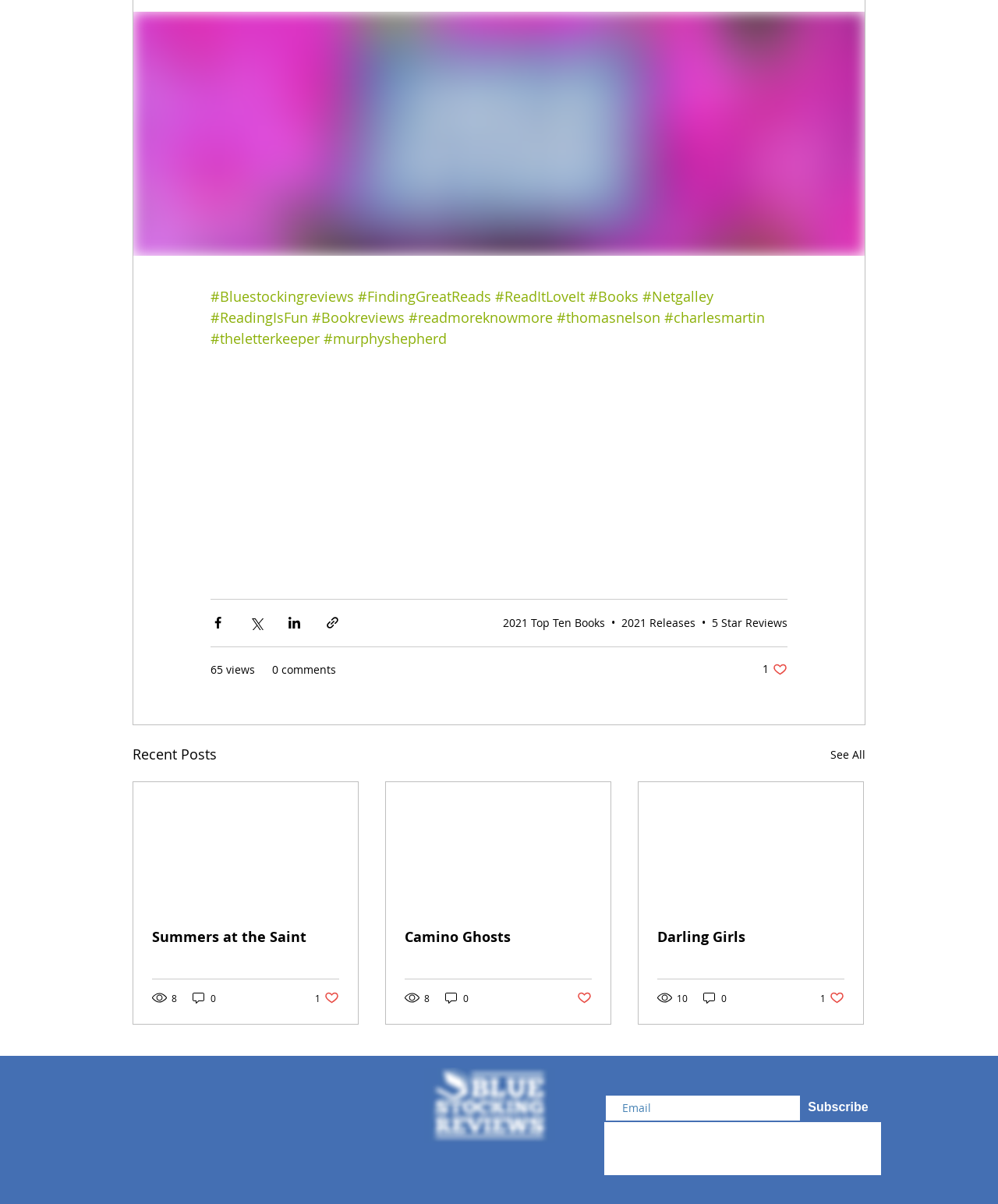How many social media icons are there?
Please give a well-detailed answer to the question.

I counted the number of social media icons in the Social Bar section at the bottom of the webpage, and there are 5 icons: Facebook, Twitter, Tumblr, Instagram, and goodreads.